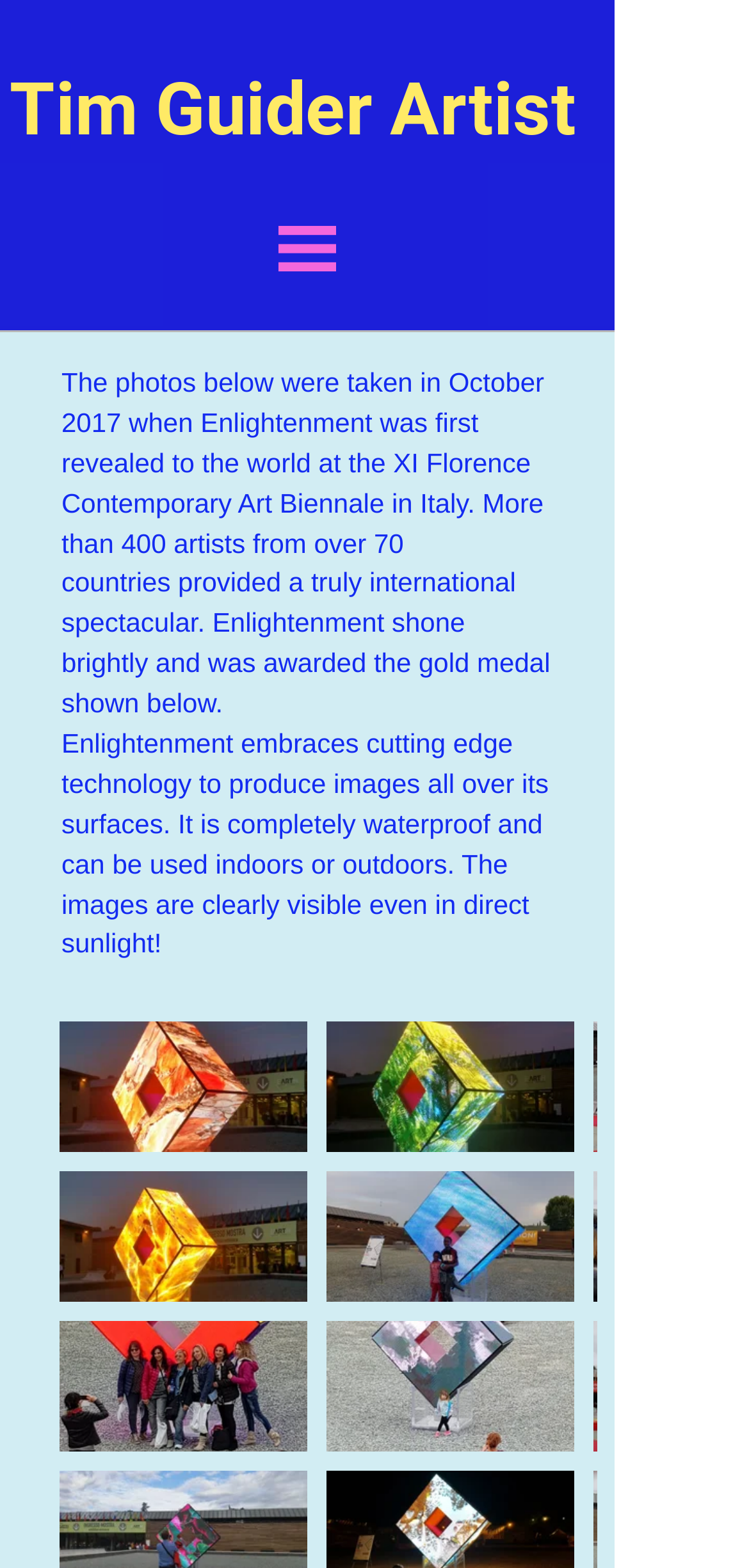Please find the main title text of this webpage.

Tim Guider Artist